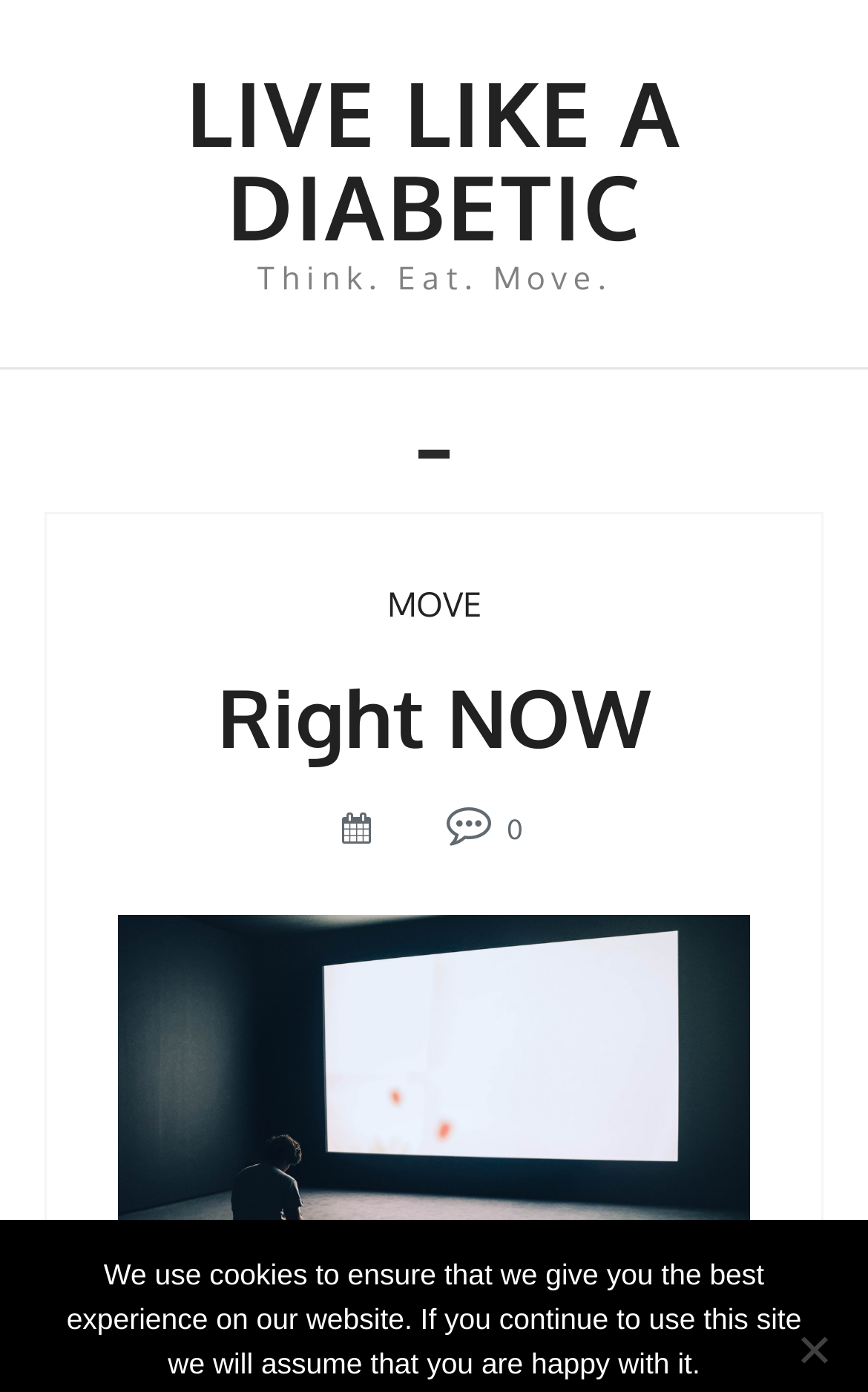What is the purpose of the cookie notification?
Provide a detailed and extensive answer to the question.

The cookie notification is present at the bottom of the webpage, informing users that the website uses cookies to ensure the best experience, and assuming their consent if they continue to use the site.